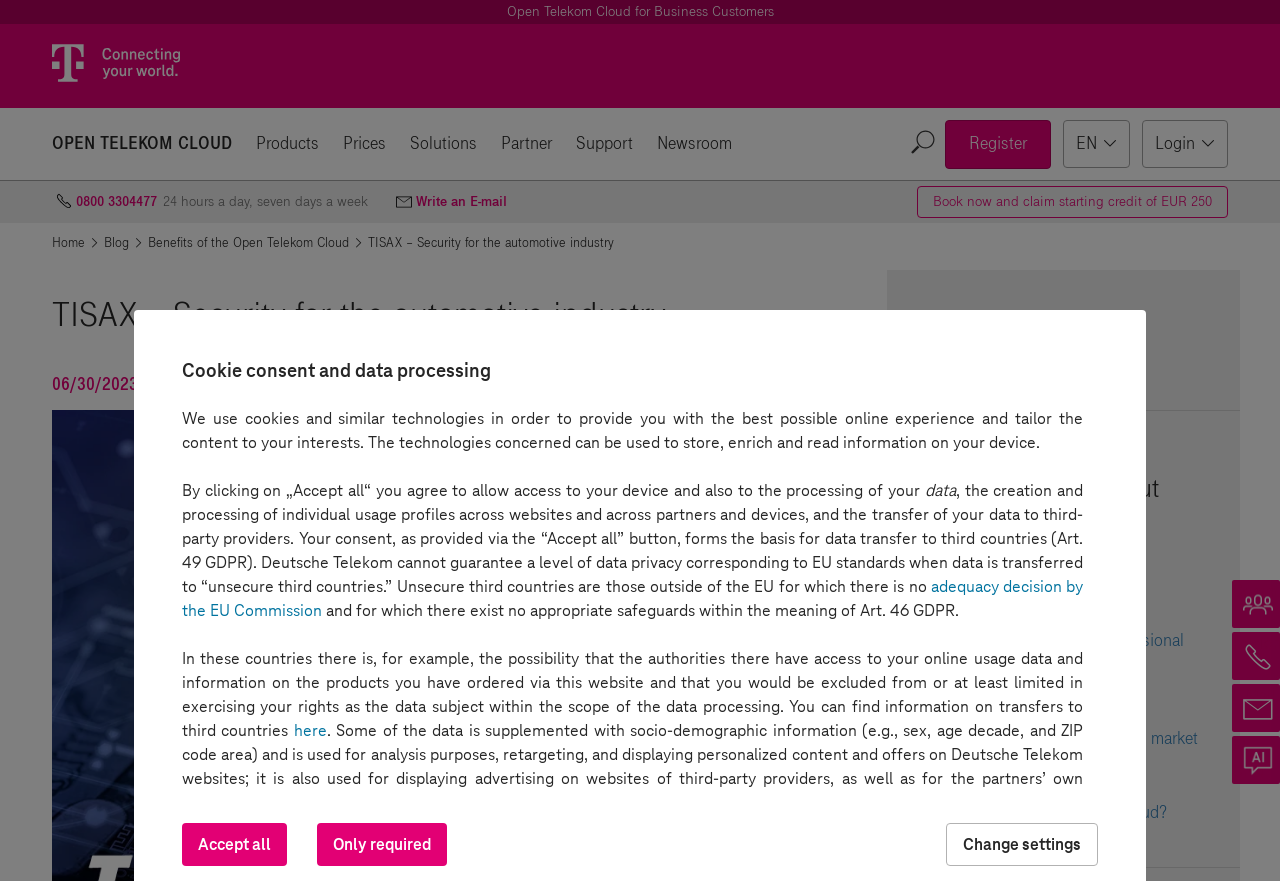What is the title of the blog post?
Using the image as a reference, answer the question with a short word or phrase.

TISAX – Security for the automotive industry